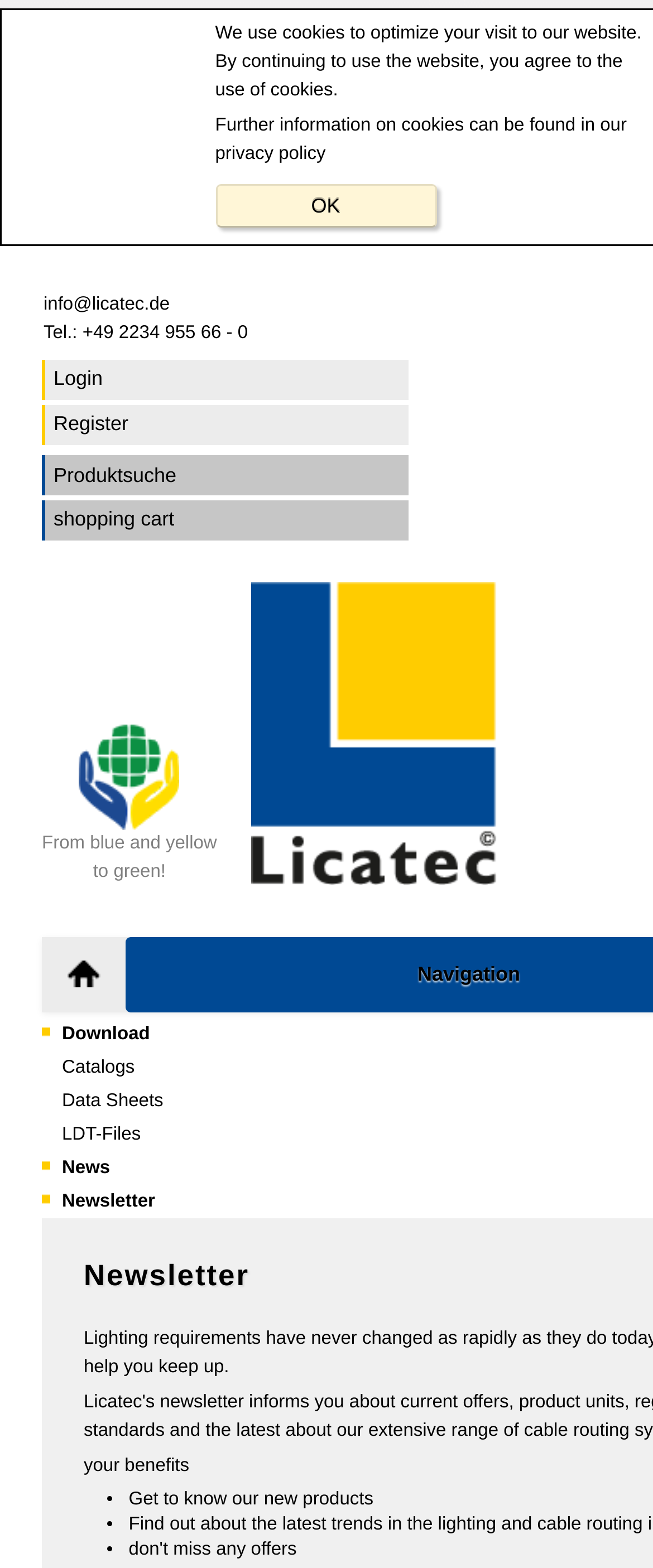Determine the bounding box coordinates for the element that should be clicked to follow this instruction: "View shopping cart". The coordinates should be given as four float numbers between 0 and 1, in the format [left, top, right, bottom].

[0.082, 0.323, 0.267, 0.338]